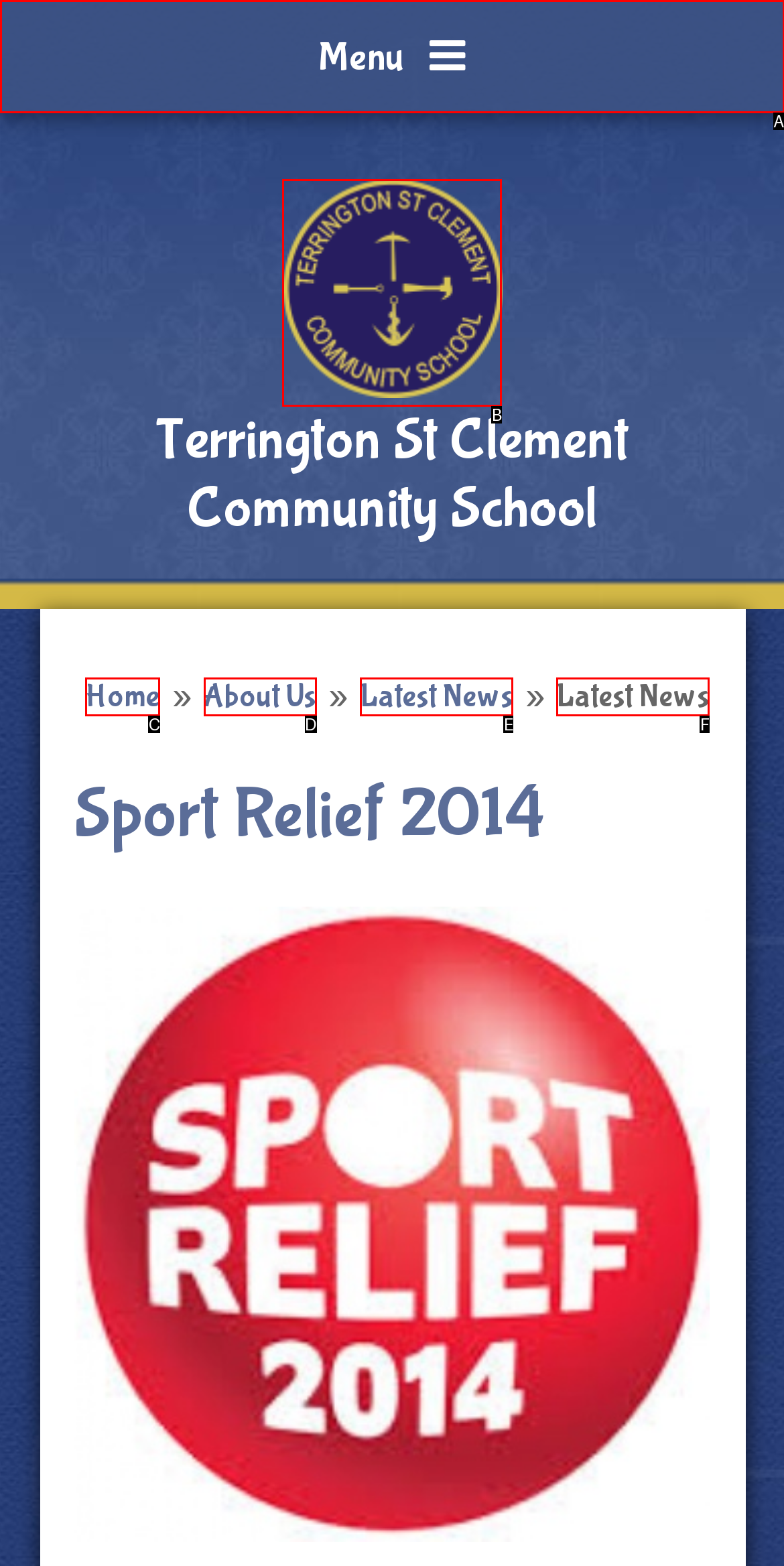Select the letter of the option that corresponds to: Menu Close
Provide the letter from the given options.

A